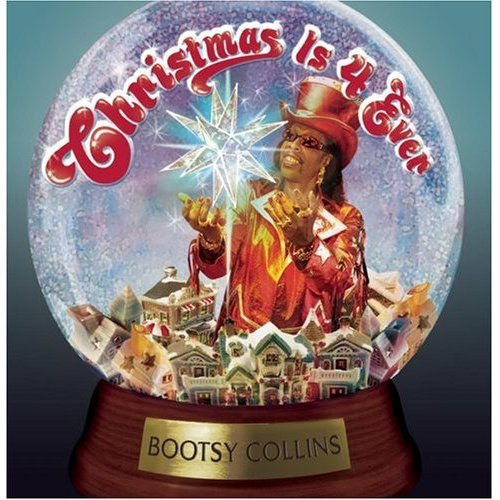What is at the base of the snow globe?
From the image, respond with a single word or phrase.

Bootsy Collins' name